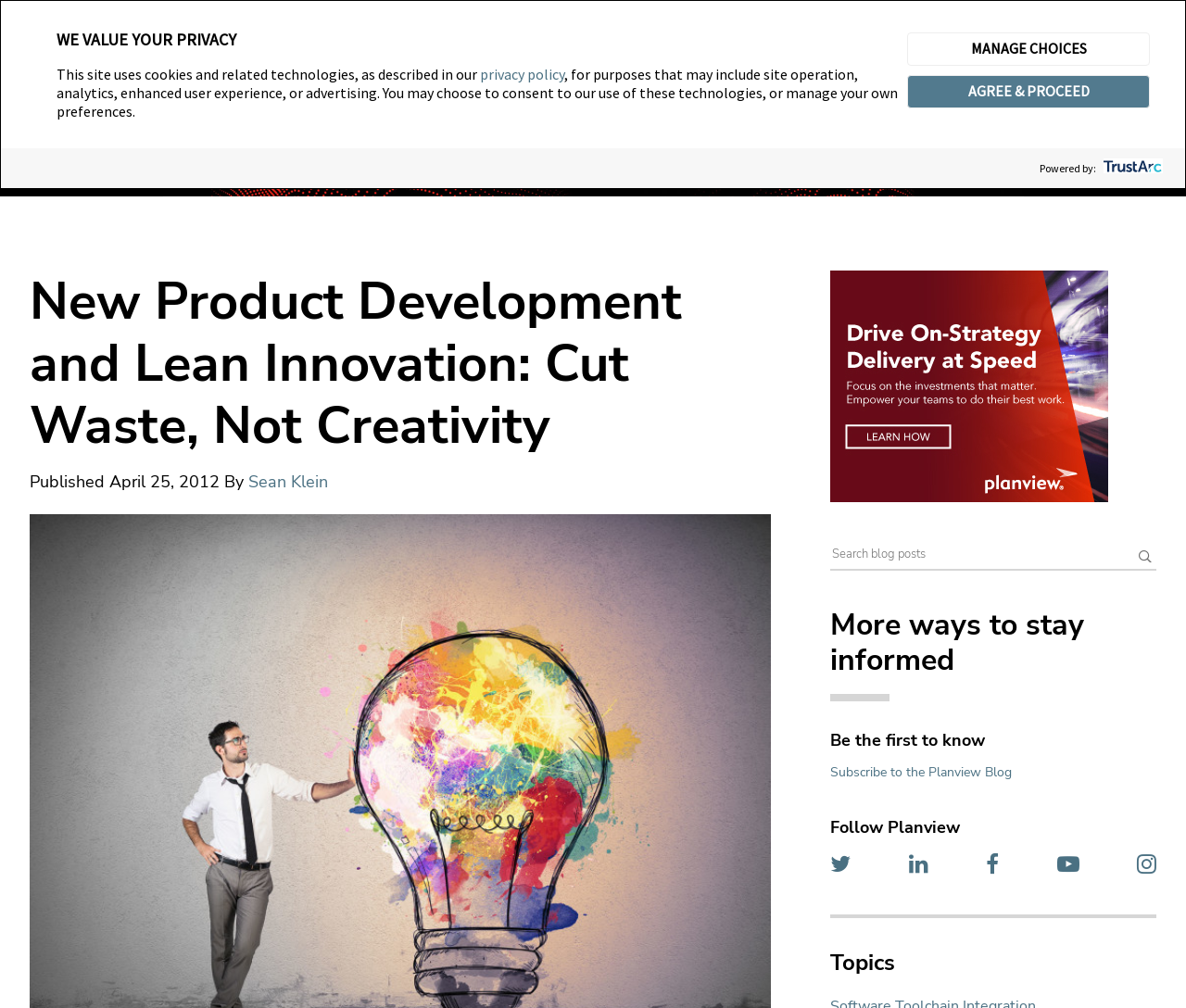Answer with a single word or phrase: 
What social media platforms can users follow Planview on?

Twitter, LinkedIn, Facebook, YouTube, Instagram